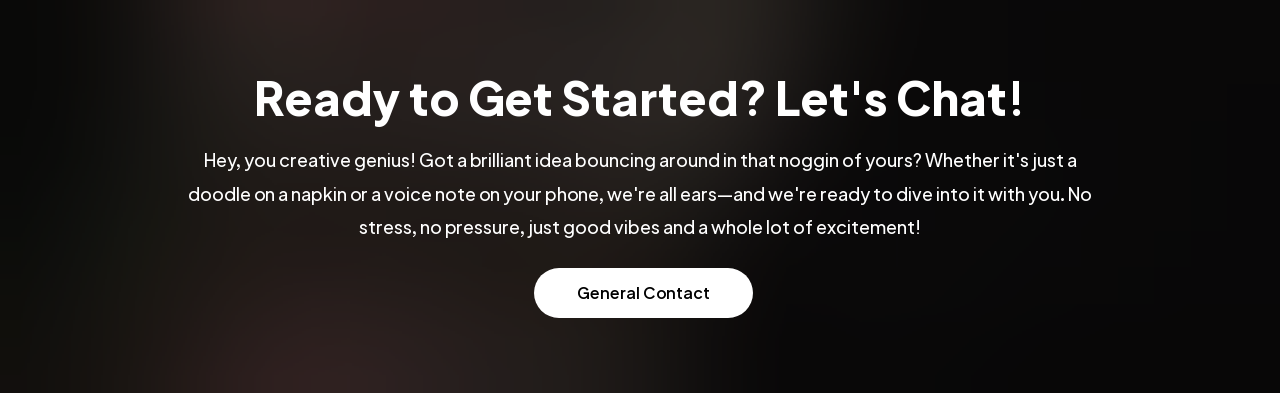Refer to the screenshot and answer the following question in detail:
What is the tone of the surrounding text?

The surrounding text encourages viewers to engage creatively, inviting them to share ideas and explore collaborative opportunities without any pressure, which suggests a welcoming atmosphere for innovation and collaboration.